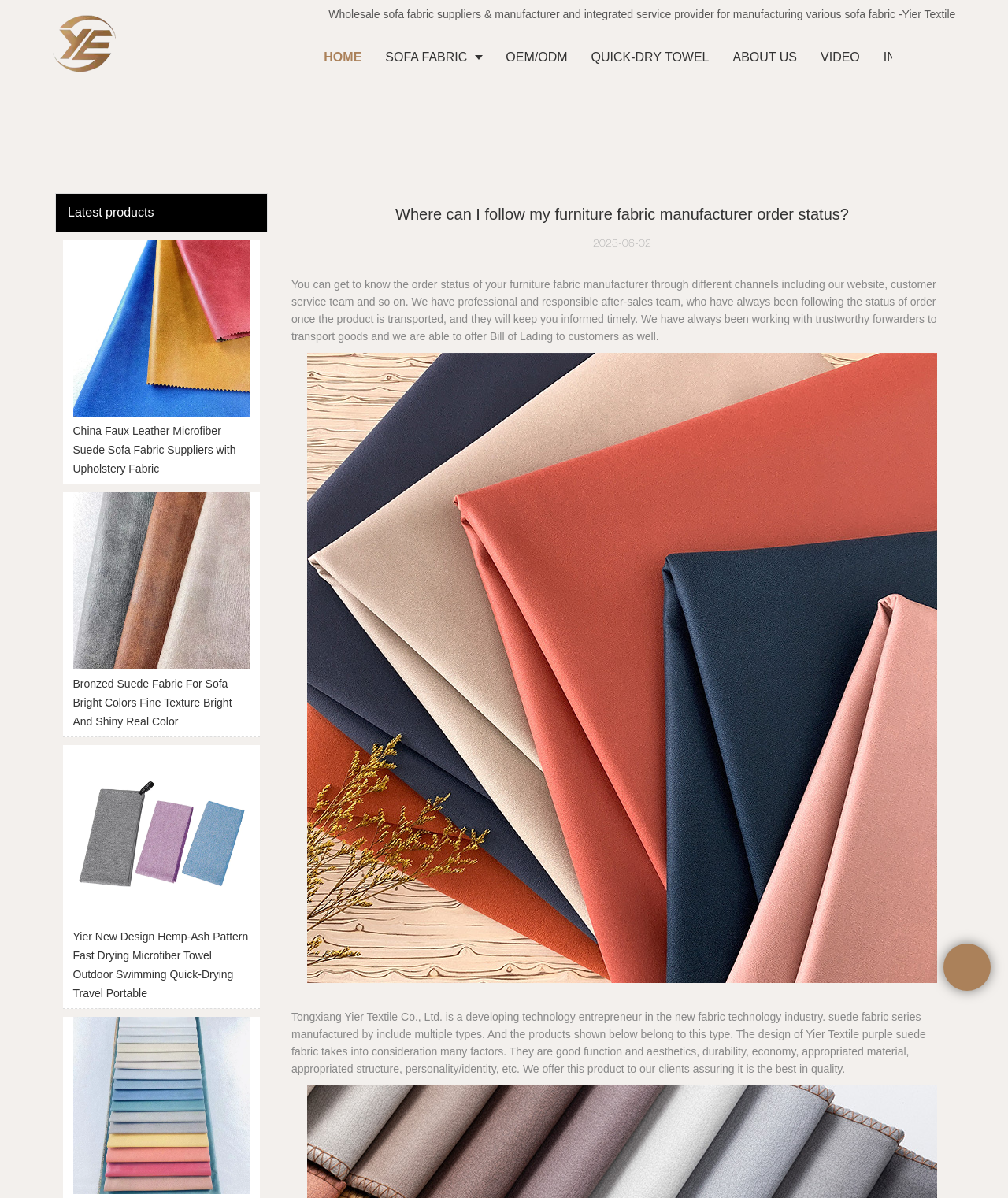Give a one-word or short-phrase answer to the following question: 
What is the company name of the wholesale sofa fabric suppliers?

Yier Textile